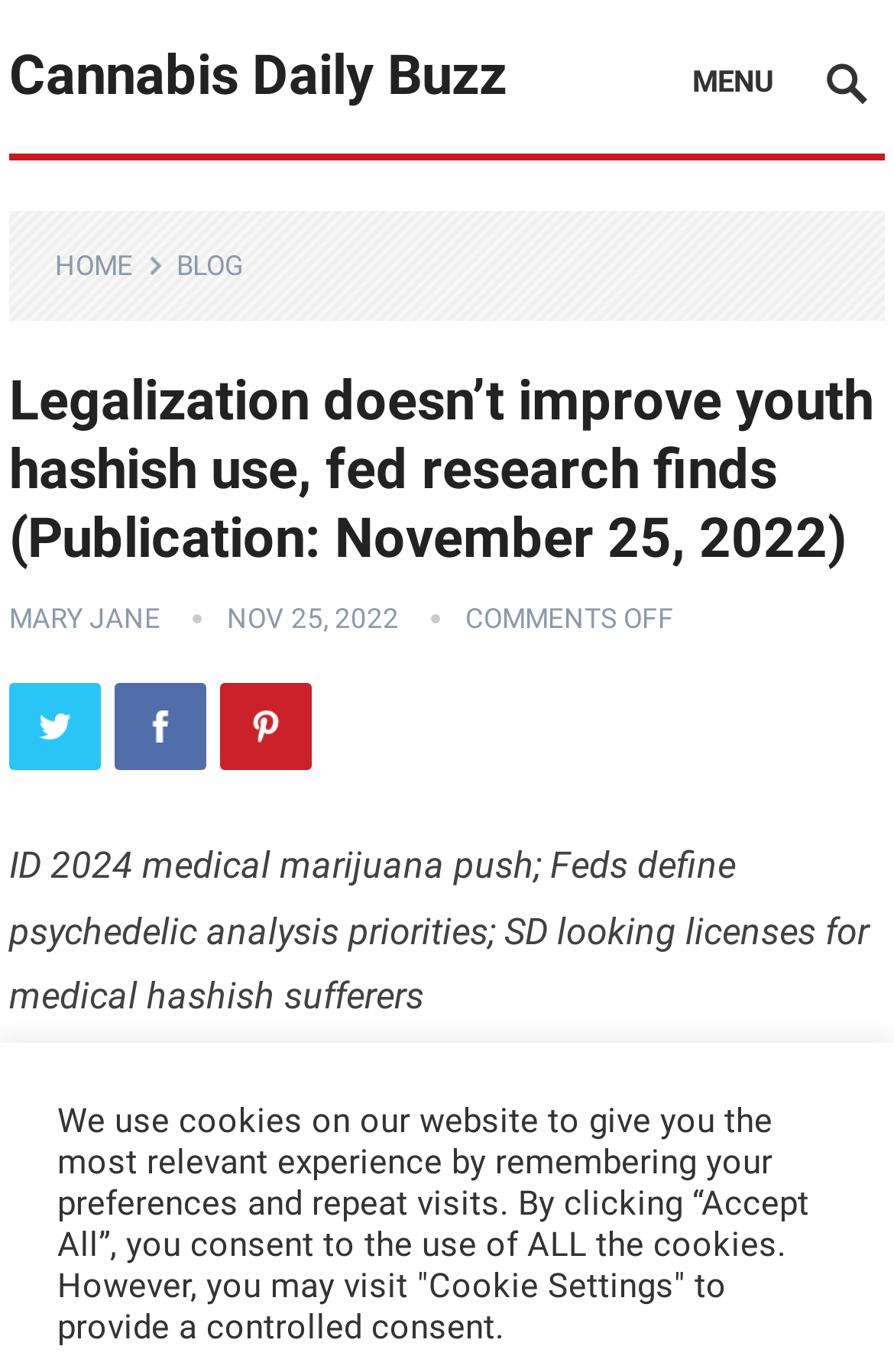Identify the bounding box of the UI element described as follows: "Blog". Provide the coordinates as four float numbers in the range of 0 to 1 [left, top, right, bottom].

[0.197, 0.182, 0.307, 0.205]